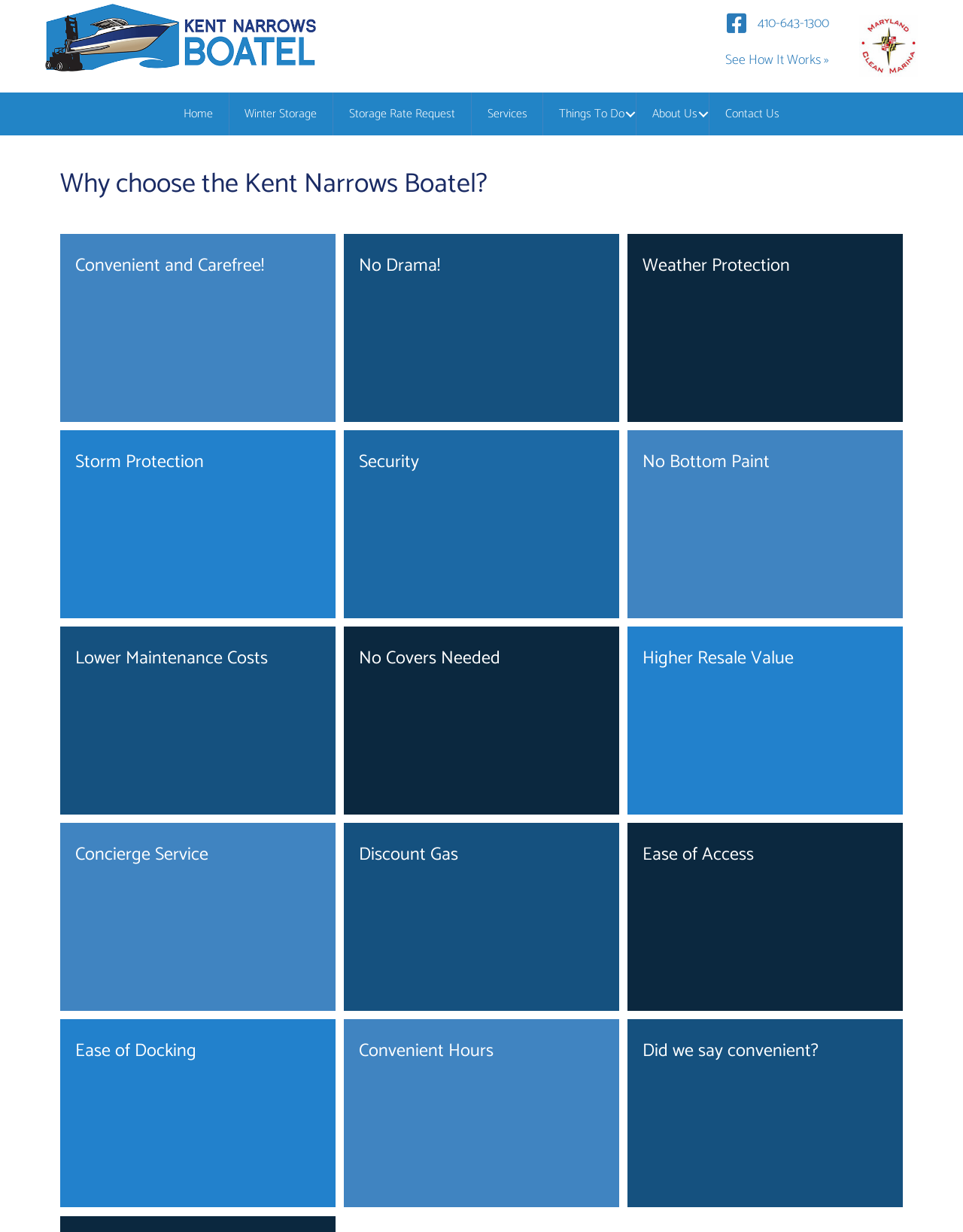What is the location of Kent Narrows Boatel?
Answer with a single word or short phrase according to what you see in the image.

Kent Island, Maryland